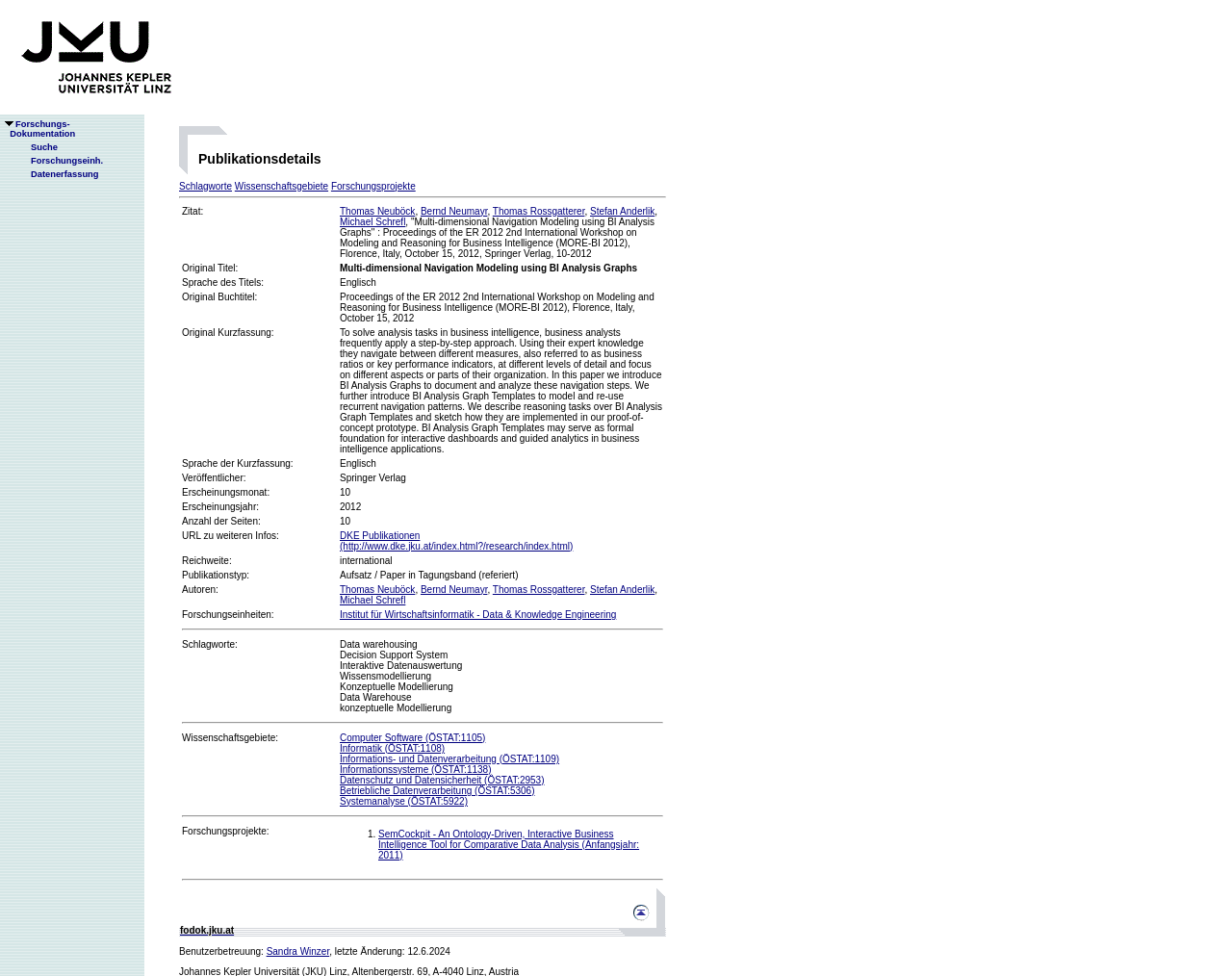Please give the bounding box coordinates of the area that should be clicked to fulfill the following instruction: "view research projects". The coordinates should be in the format of four float numbers from 0 to 1, i.e., [left, top, right, bottom].

[0.269, 0.185, 0.337, 0.196]